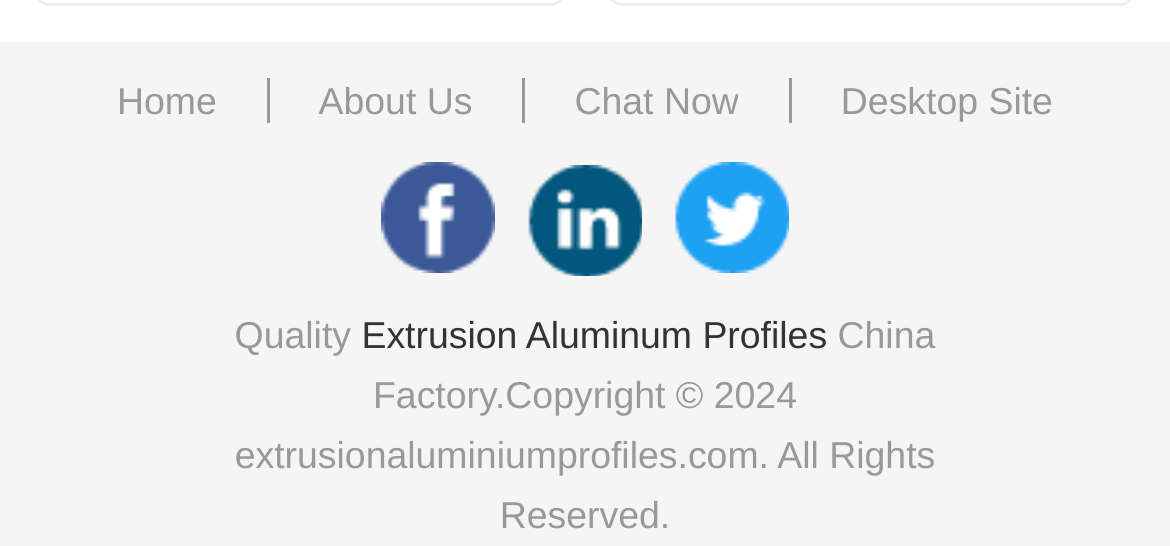Please identify the coordinates of the bounding box for the clickable region that will accomplish this instruction: "explore extrusion aluminum profiles".

[0.309, 0.579, 0.707, 0.656]